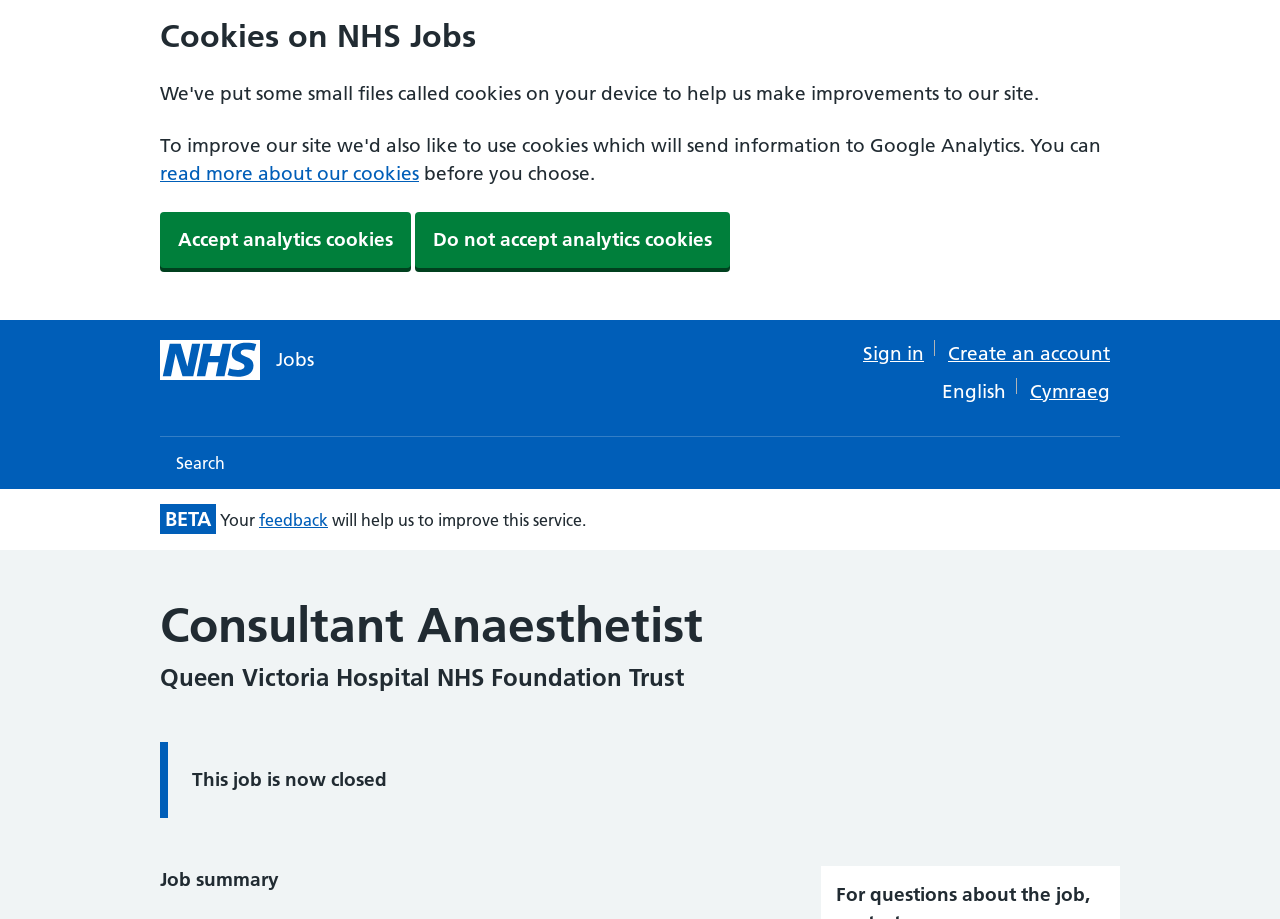What is the job title mentioned?
Based on the screenshot, answer the question with a single word or phrase.

Consultant Anaesthetist